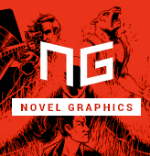Explain in detail what you see in the image.

The image features a striking design for "Novel Graphics," prominently displaying the initials "NG" in bold white typography. Set against a vibrant red background, the logo is surrounded by intricate illustrations that evoke themes of storytelling and graphic art, including figures reminiscent of classic comic characters. The name "NOVEL GRAPHICS" is presented beneath the initials, emphasizing the brand's focus on graphic novels and artistic narratives. This visual effectively captures the essence of creativity and engagement for a platform dedicated to innovative graphic storytelling.